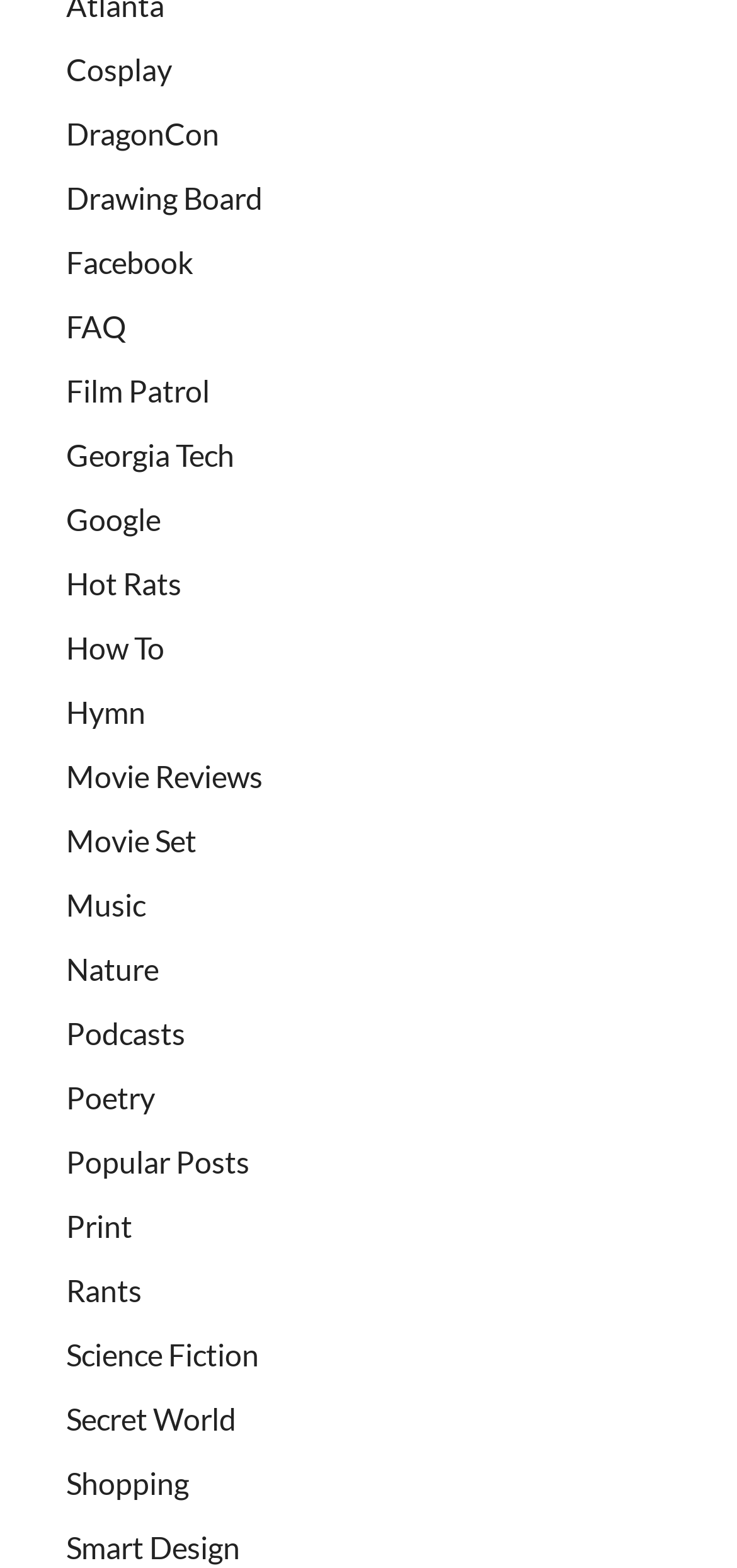Provide a one-word or one-phrase answer to the question:
Is there a link about movie reviews?

Yes